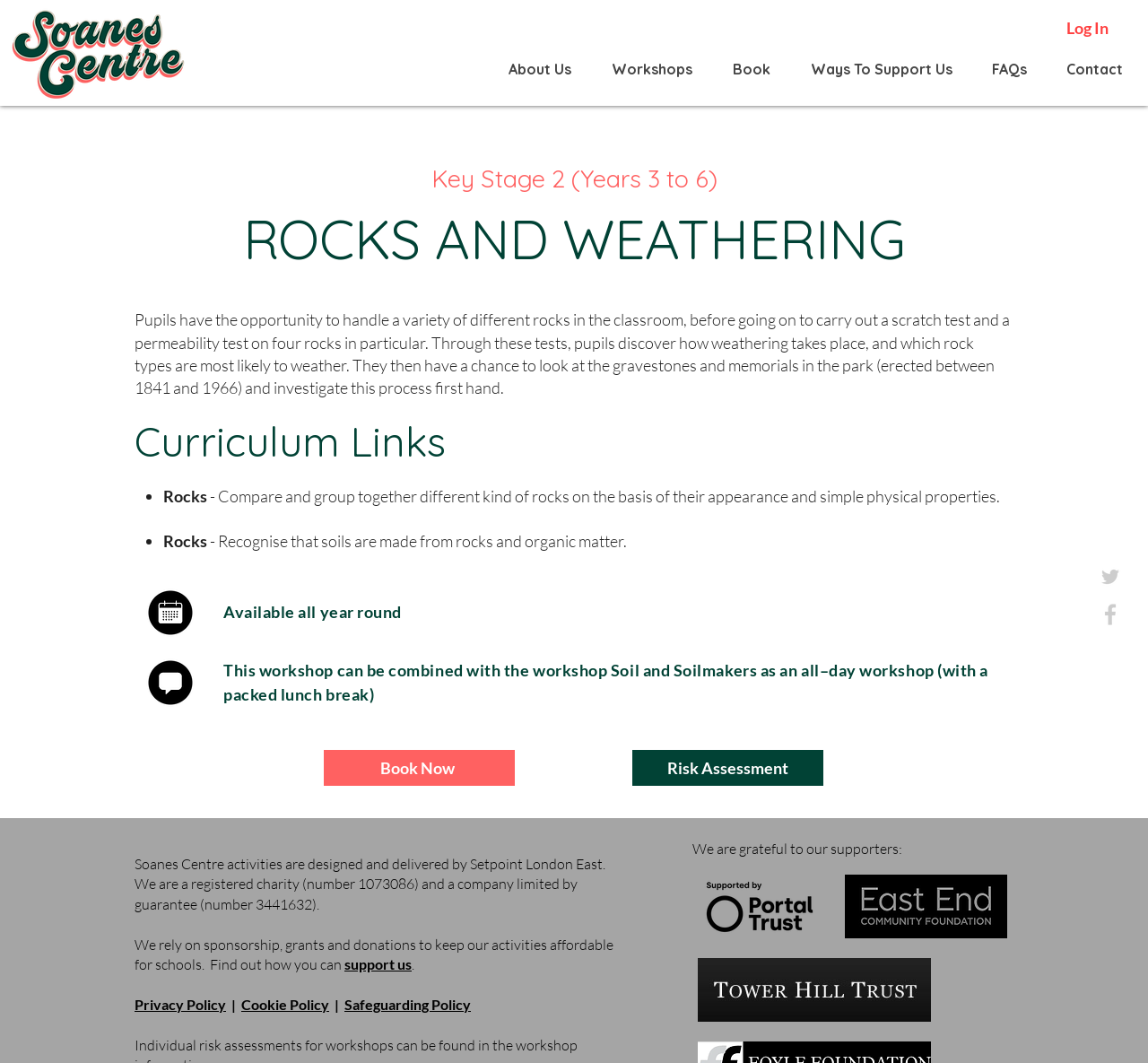Locate the UI element that matches the description ROCKS AND WEATHERING in the webpage screenshot. Return the bounding box coordinates in the format (top-left x, top-left y, bottom-right x, bottom-right y), with values ranging from 0 to 1.

[0.211, 0.193, 0.789, 0.257]